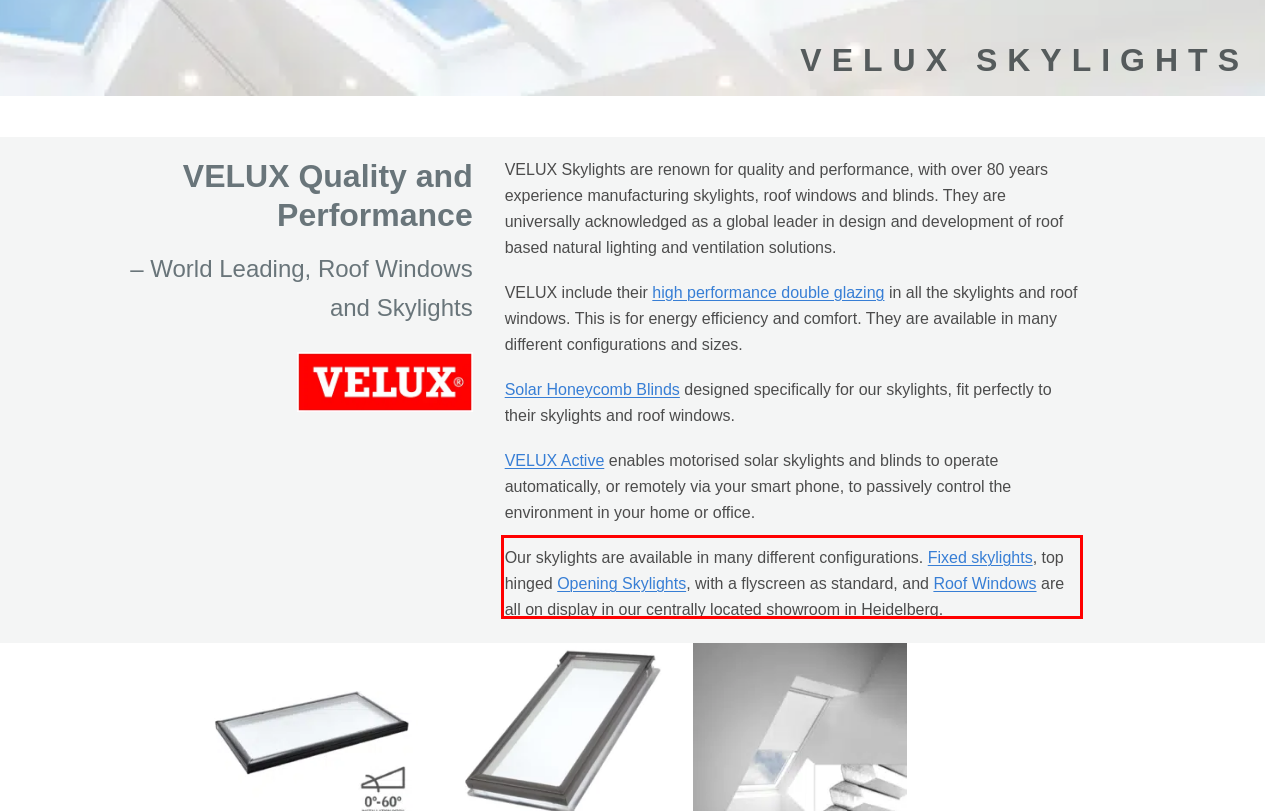There is a screenshot of a webpage with a red bounding box around a UI element. Please use OCR to extract the text within the red bounding box.

Our skylights are available in many different configurations. Fixed skylights, top hinged Opening Skylights, with a flyscreen as standard, and Roof Windows are all on display in our centrally located showroom in Heidelberg.